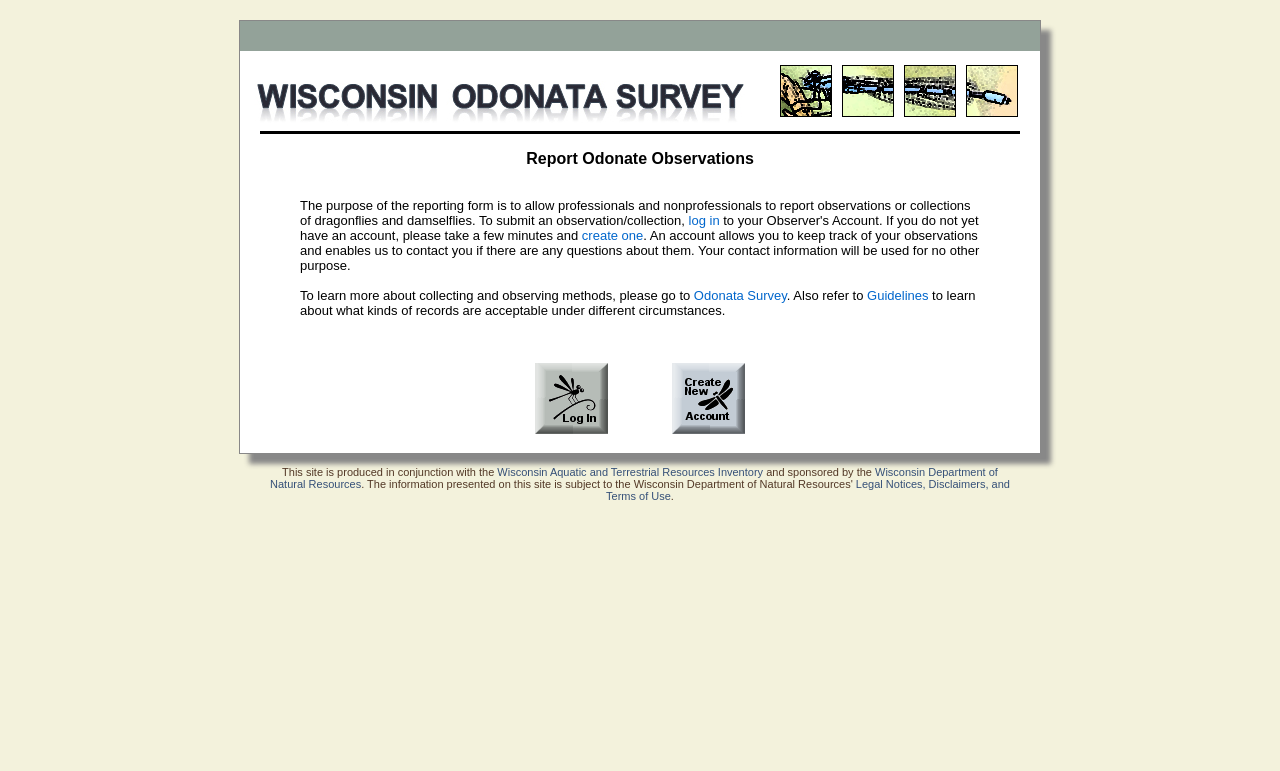What is the topic of the 'Guidelines' link?
Using the image, elaborate on the answer with as much detail as possible.

I found this answer by looking at the surrounding text of the 'Guidelines' link, which suggests that it's related to collecting and observing methods.